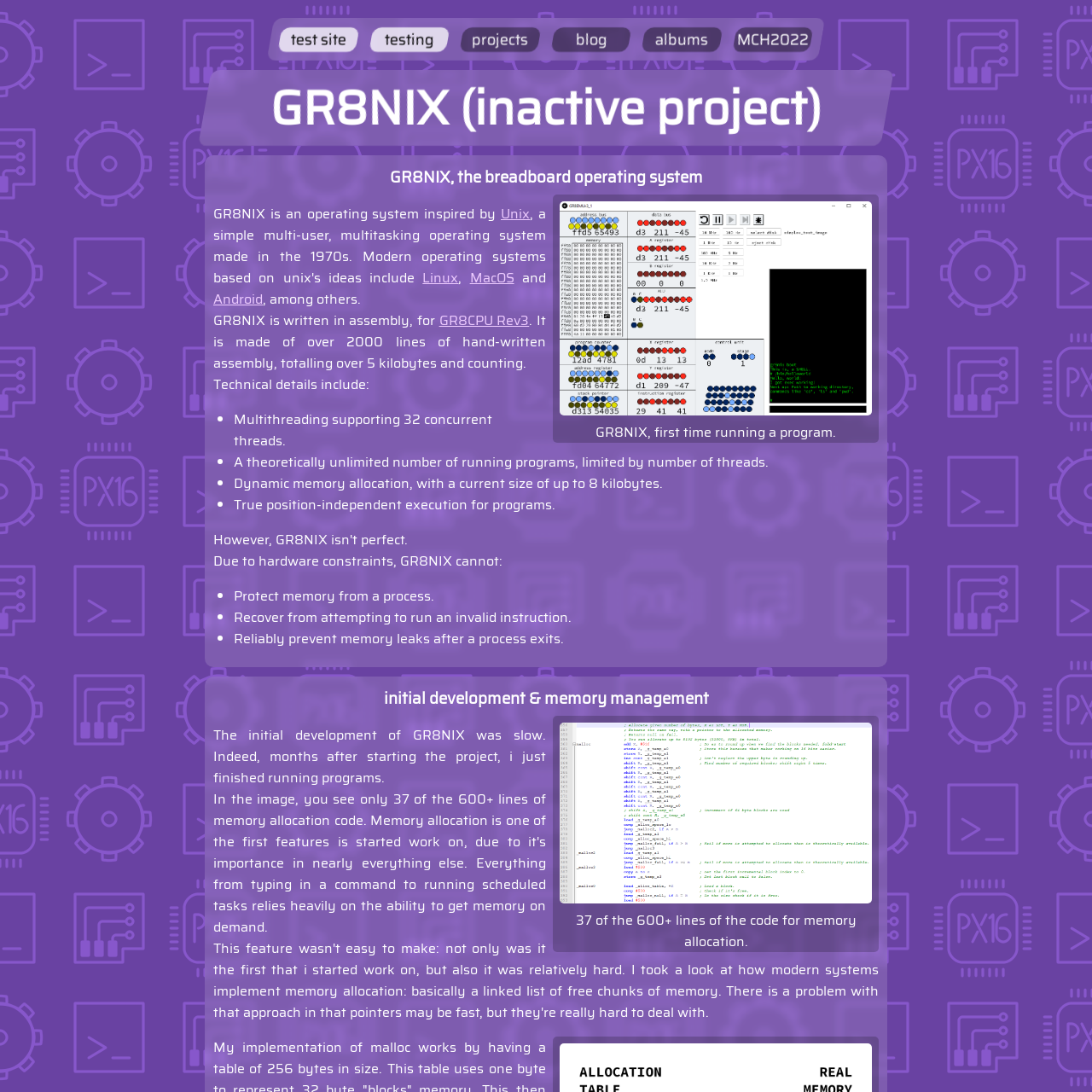Determine the bounding box coordinates of the clickable element to complete this instruction: "Explore the 'MCH2022' link". Provide the coordinates in the format of four float numbers between 0 and 1, [left, top, right, bottom].

[0.666, 0.027, 0.75, 0.047]